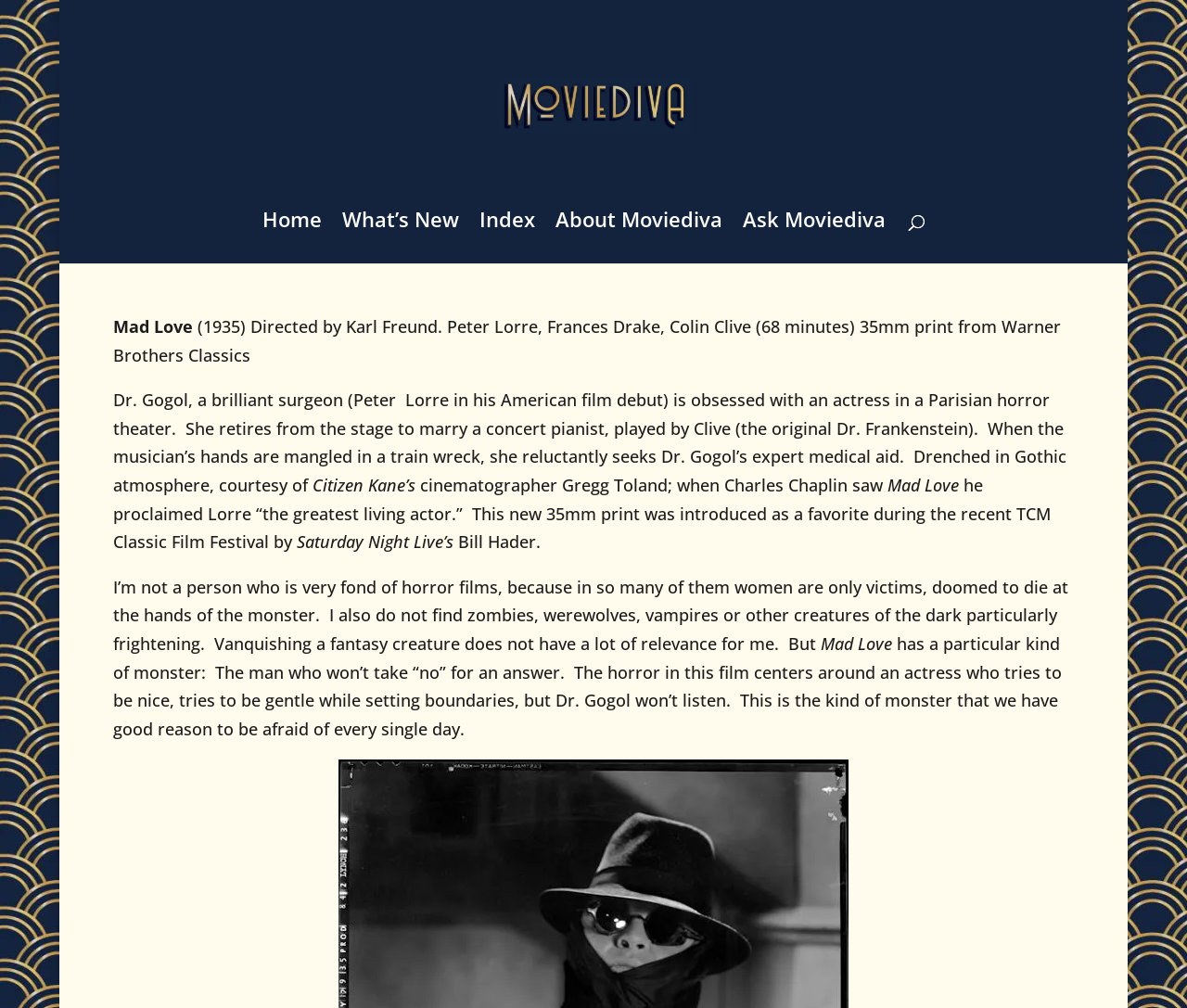Describe in detail what you see on the webpage.

The webpage is about a movie review of "Mad Love" (1935) directed by Karl Freund. At the top, there is a logo of "Moviediva" which is an image with a link to the main page. Below the logo, there is a navigation menu with links to "Home", "What's New", "Index", "About Moviediva", and "Ask Moviediva".

The main content of the page is a review of the movie "Mad Love". The title "Mad Love" is displayed prominently, followed by a brief description of the movie, including its director, cast, and runtime. The review is divided into several paragraphs, which provide a detailed analysis of the movie's plot, themes, and characters.

The review is written in a conversational tone and includes the author's personal opinions and reflections on the movie. The author discusses the movie's Gothic atmosphere, its cinematography, and the performances of the cast, particularly Peter Lorre. The review also touches on the themes of horror, feminism, and the portrayal of women in horror movies.

Throughout the review, there are several mentions of other movies and cultural references, such as "Citizen Kane" and "Saturday Night Live". The review concludes with a thought-provoking reflection on the kind of monster portrayed in the movie, which is a man who won't take "no" for an answer, and how this is a relevant fear in everyday life.